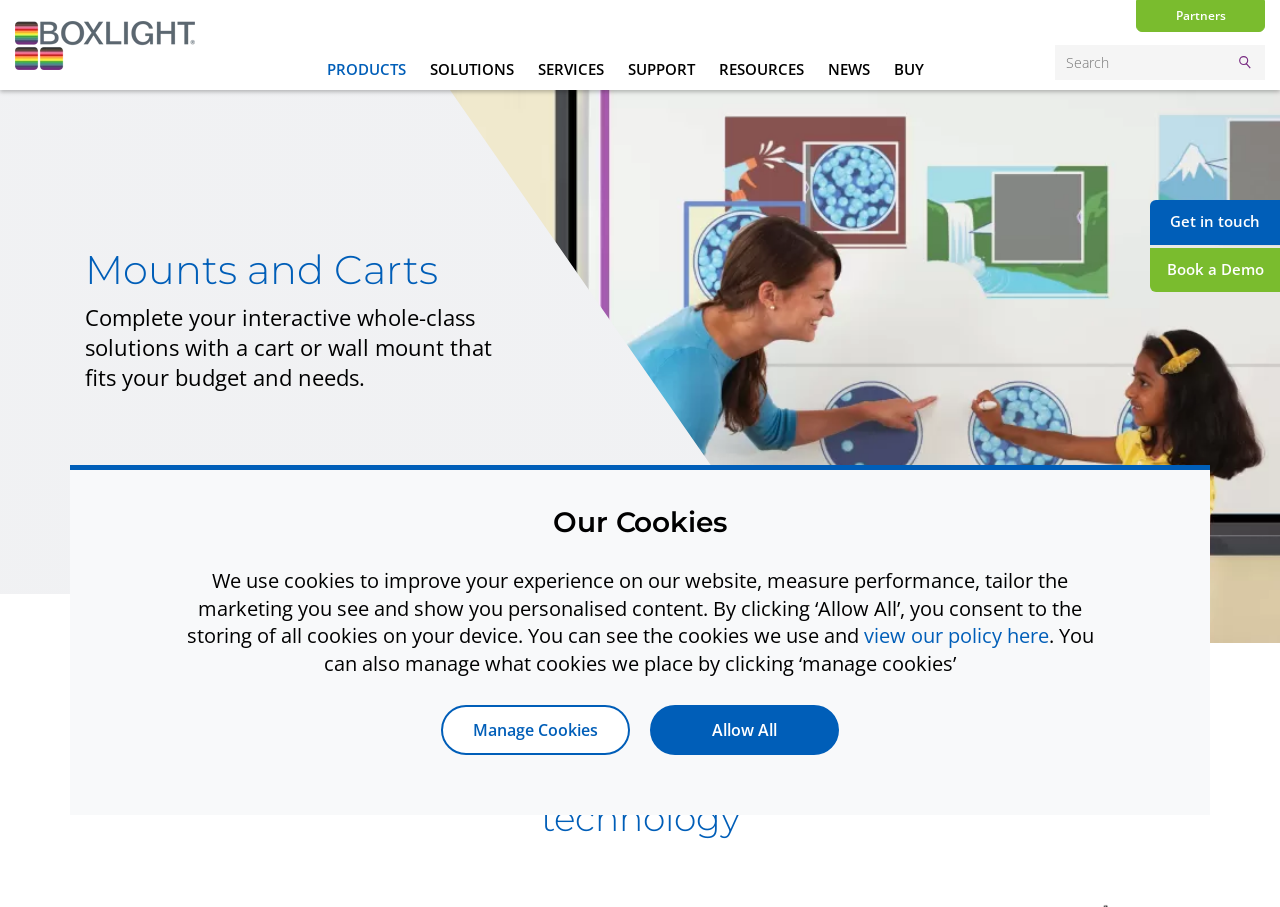What is the theme of the image on the webpage?
Please give a detailed and elaborate explanation in response to the question.

The image on the webpage shows a teacher helping a student use an interactive board, which suggests that the theme of the image is education and the use of technology in the classroom.